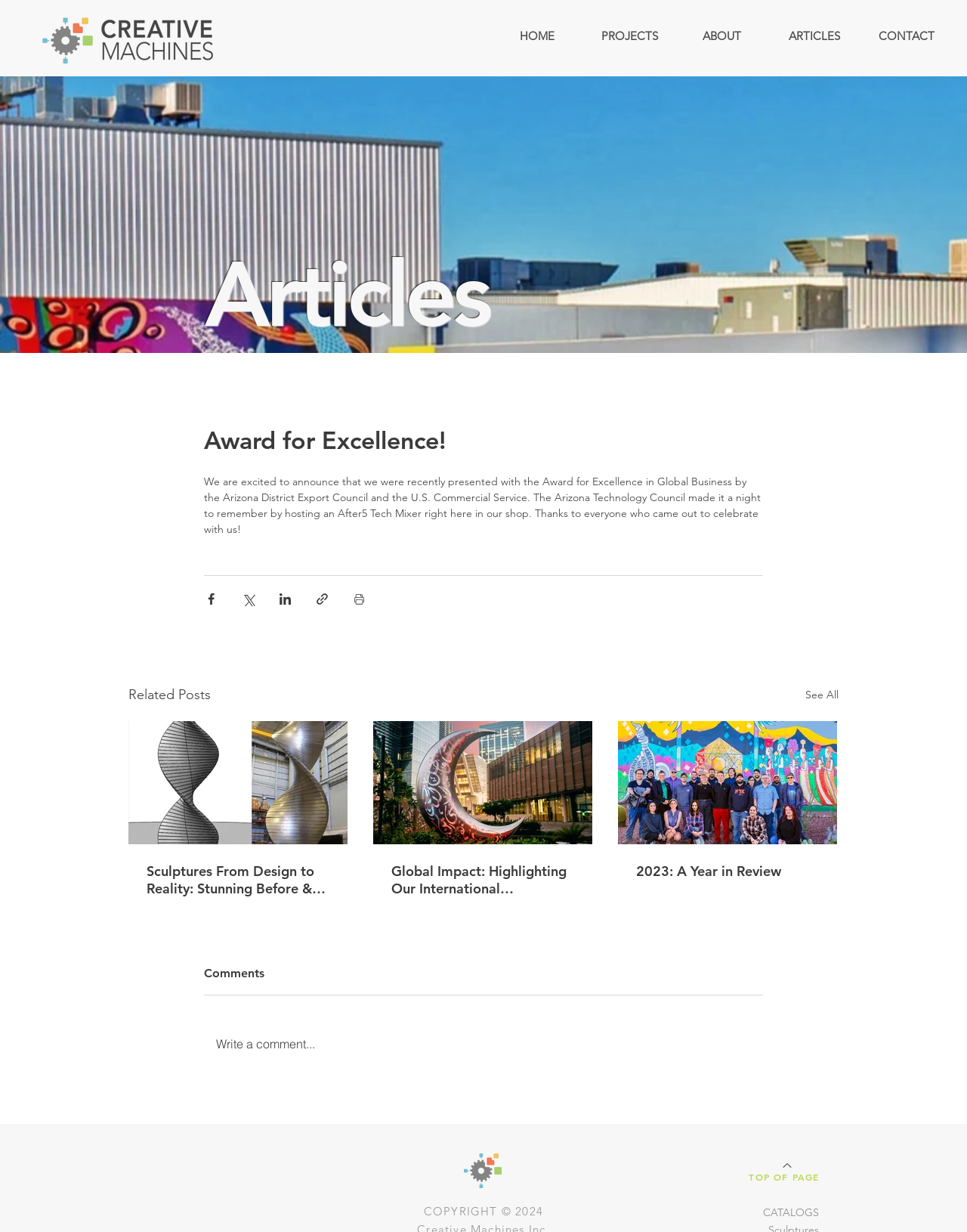What is the name of the company?
Please respond to the question with as much detail as possible.

The company name can be inferred from the logo 'Creative Machines Logo_Large.png' at the top left corner of the webpage, and also from the image 'CM Logo.png' at the bottom of the webpage.